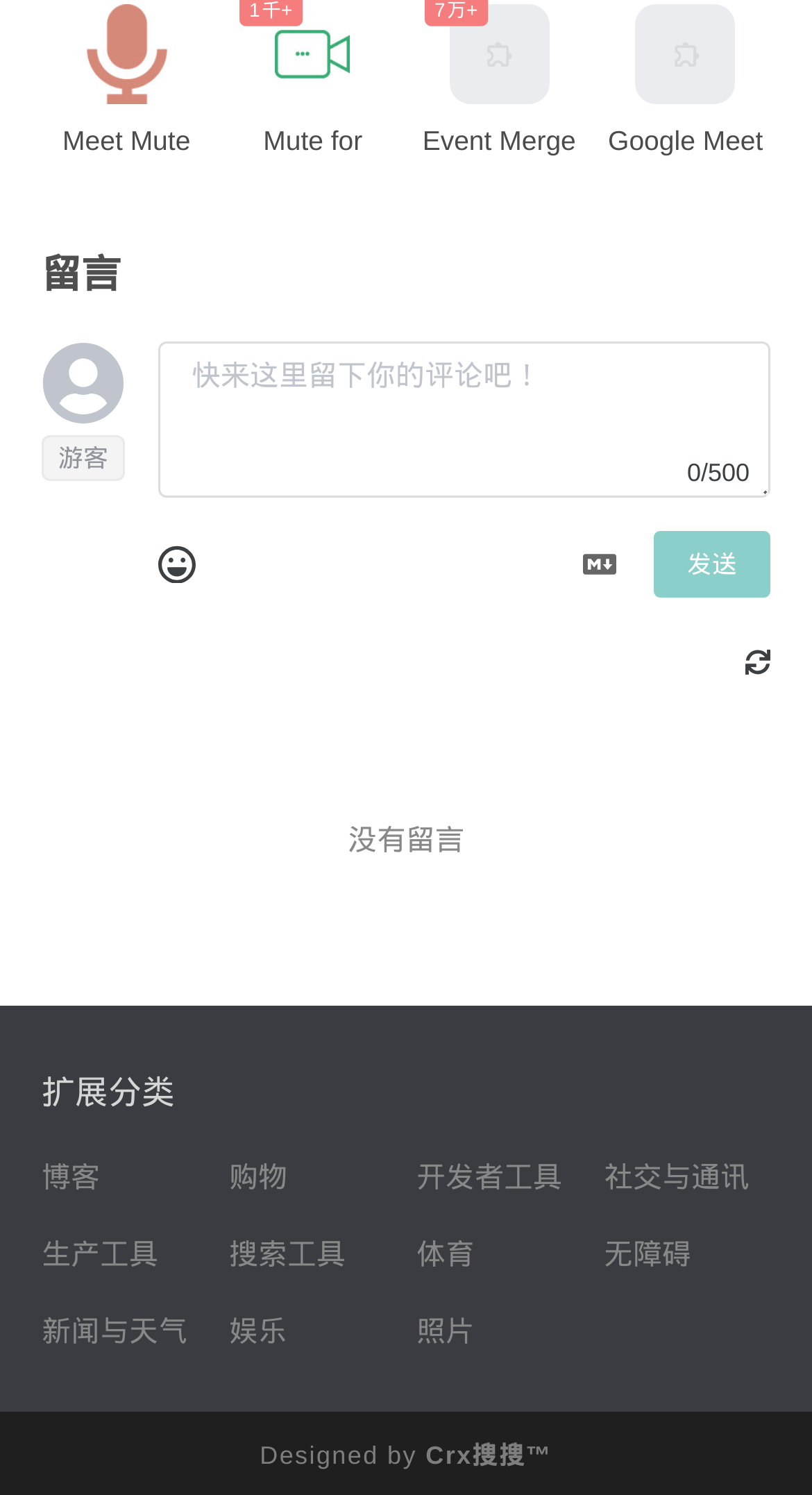Find the bounding box coordinates for the UI element that matches this description: "parent_node: 发送 title="支持 Markdown 语法"".

[0.718, 0.366, 0.759, 0.389]